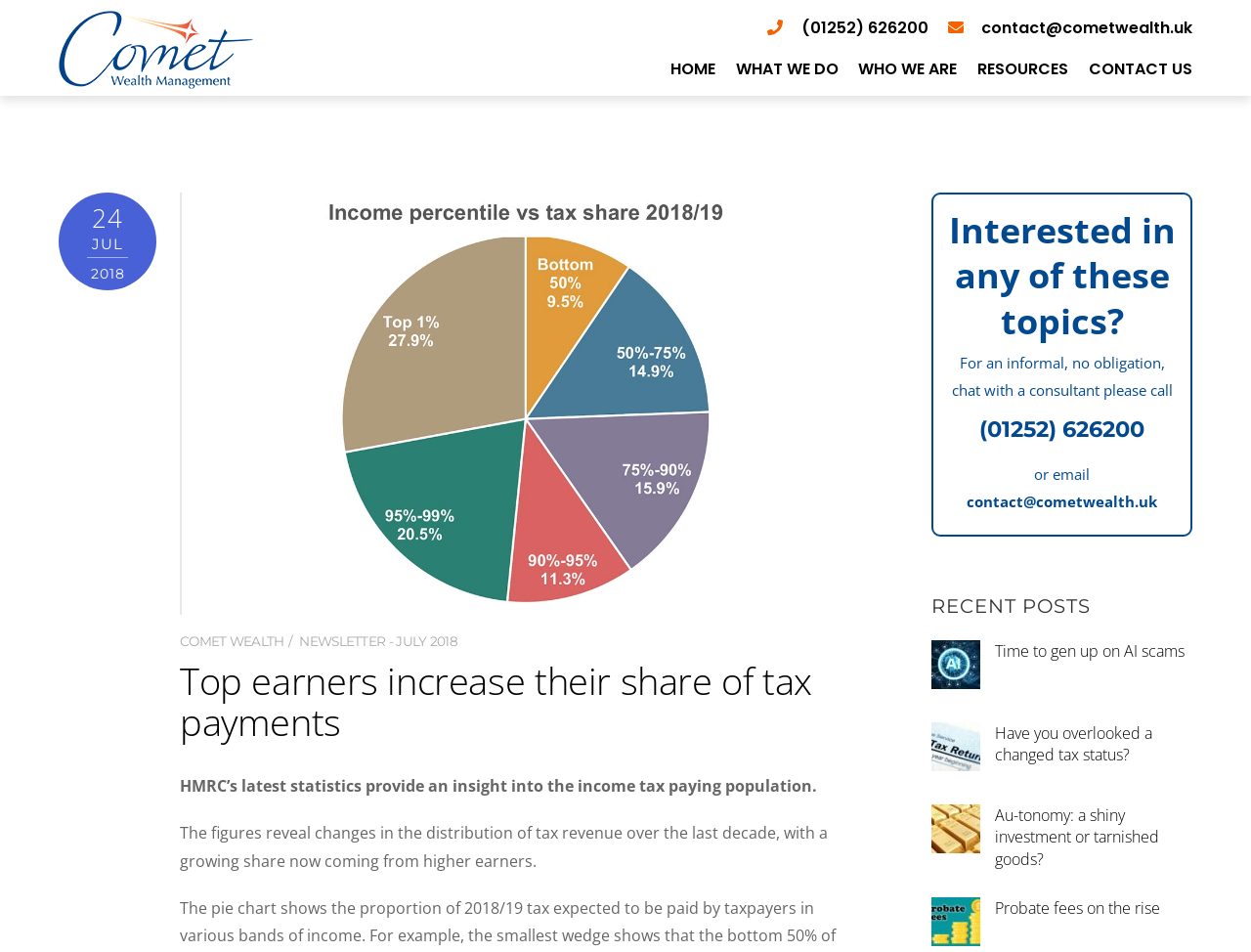Produce an extensive caption that describes everything on the webpage.

This webpage is about Comet Wealth Ltd, a financial services company. At the top left corner, there is a logo of Comet Wealth Ltd, accompanied by a phone number and an email address. The top navigation menu consists of five links: HOME, WHAT WE DO, WHO WE ARE, RESOURCES, and CONTACT US.

Below the navigation menu, there is a large section dedicated to a news article. The article's title, "Top earners increase their share of tax payments", is prominently displayed. The article's content is divided into two paragraphs, which discuss HMRC's latest statistics on income tax paying population and the changes in tax revenue distribution over the last decade.

To the left of the article, there is a figure with a link to "tax payments" and an image related to tax payments. Above the article, there is a time stamp indicating the publication date, July 24, 2018. There are also links to COMET WEALTH and NEWSLETTER - JULY 2018.

On the right side of the page, there is a section with a heading "Interested in any of these topics?" followed by a paragraph of text and a call-to-action to contact a consultant. Below this section, there is a heading "RECENT POSTS" with three news articles, each with an image and a link to the article. The articles are titled "Time to gen up on AI scams", "Have you overlooked a changed tax status?", and "Au-tonomy: a shiny investment or tarnished goods?".